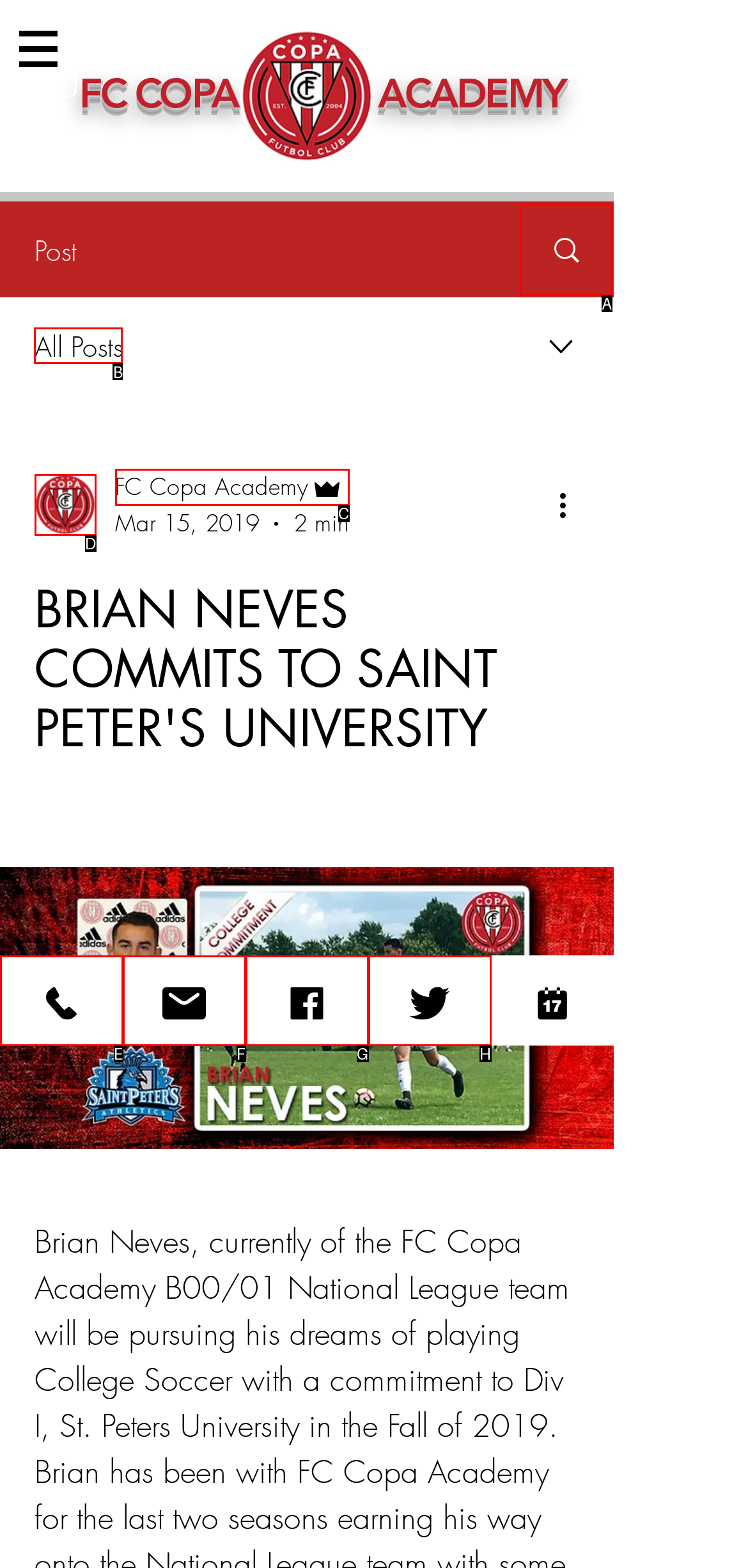From the options shown in the screenshot, tell me which lettered element I need to click to complete the task: View all posts.

B